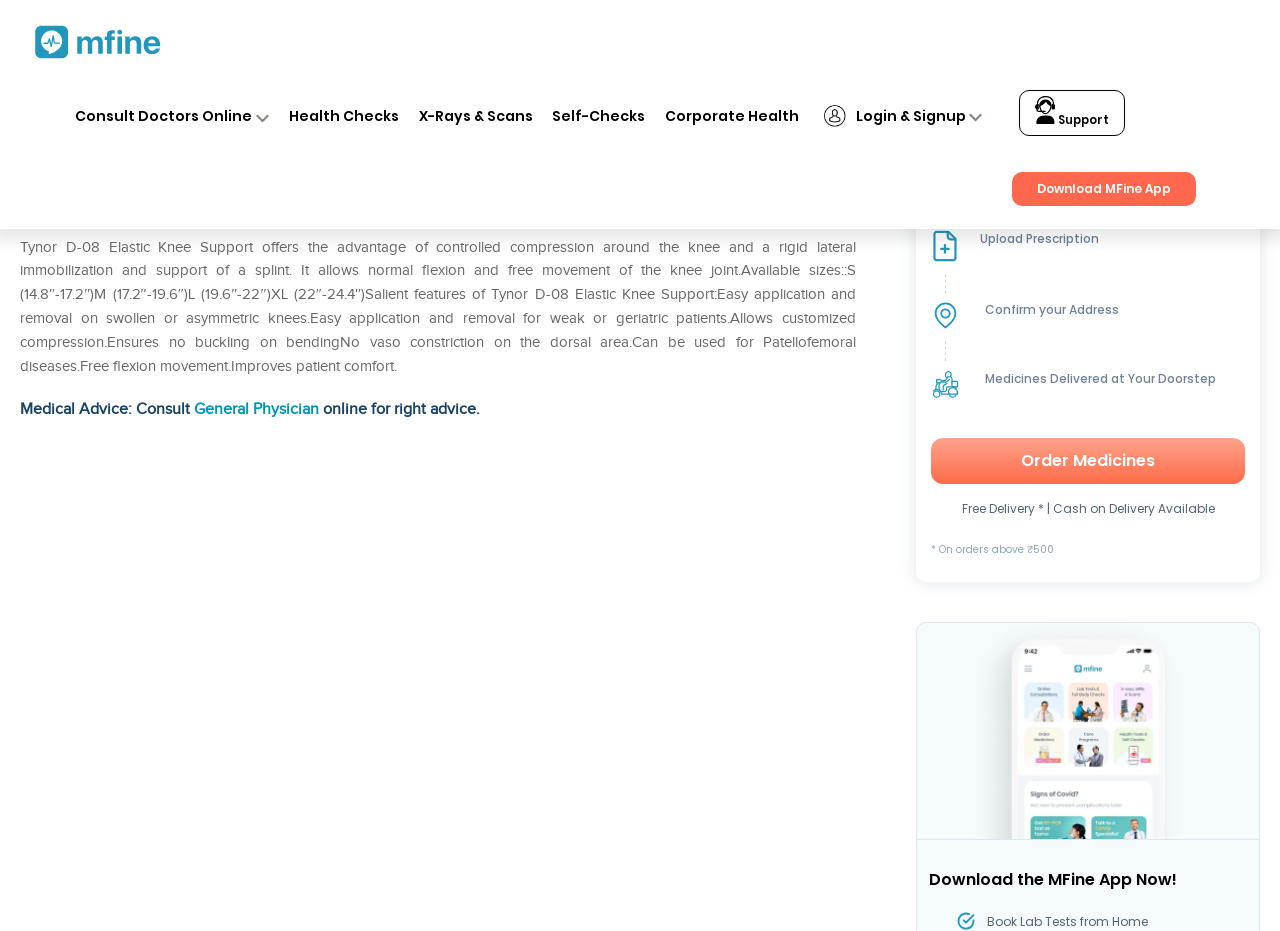Could you specify the bounding box coordinates for the clickable section to complete the following instruction: "Click Support"?

[0.796, 0.096, 0.879, 0.146]